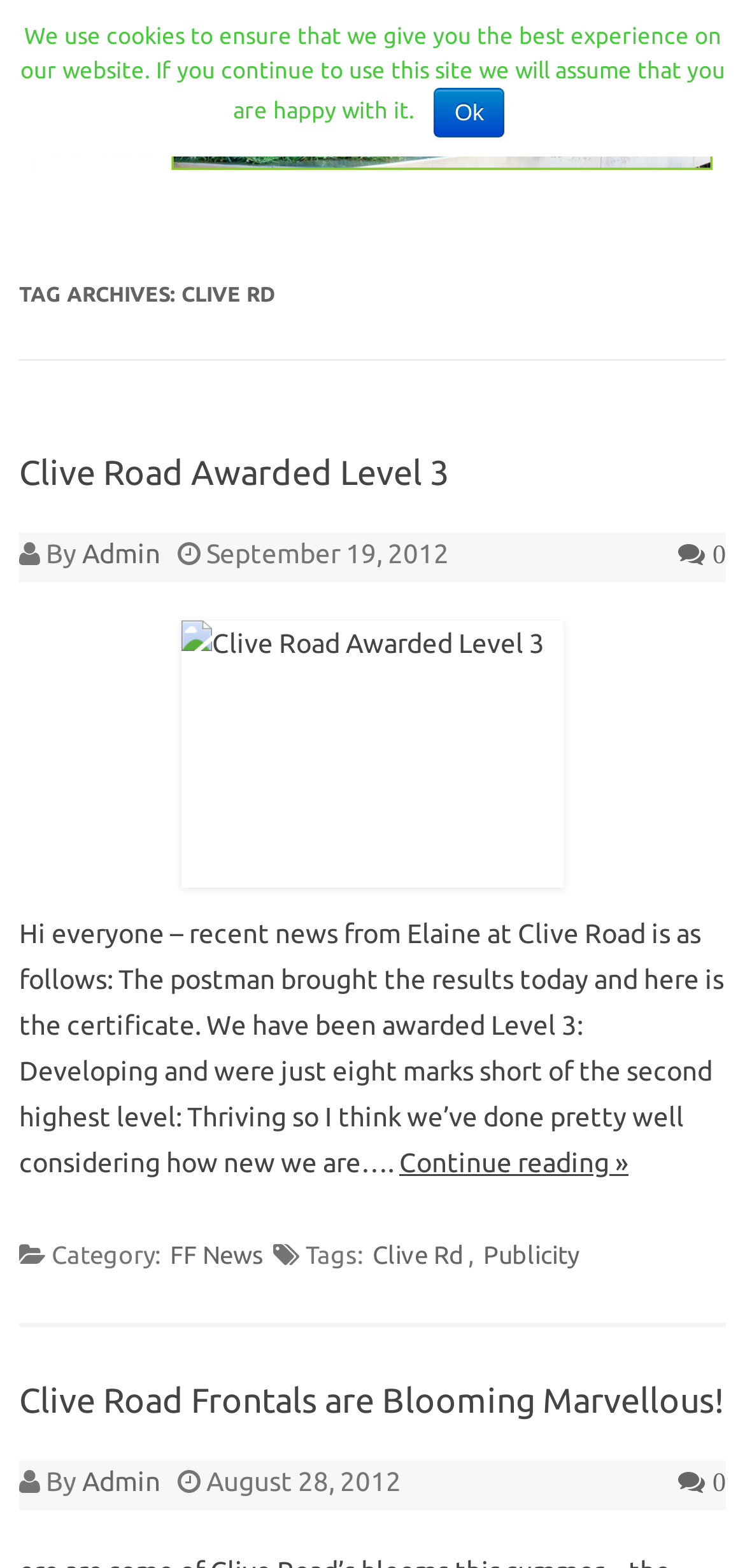Find the bounding box coordinates for the element described here: "Skip to content".

[0.5, 0.144, 0.749, 0.161]